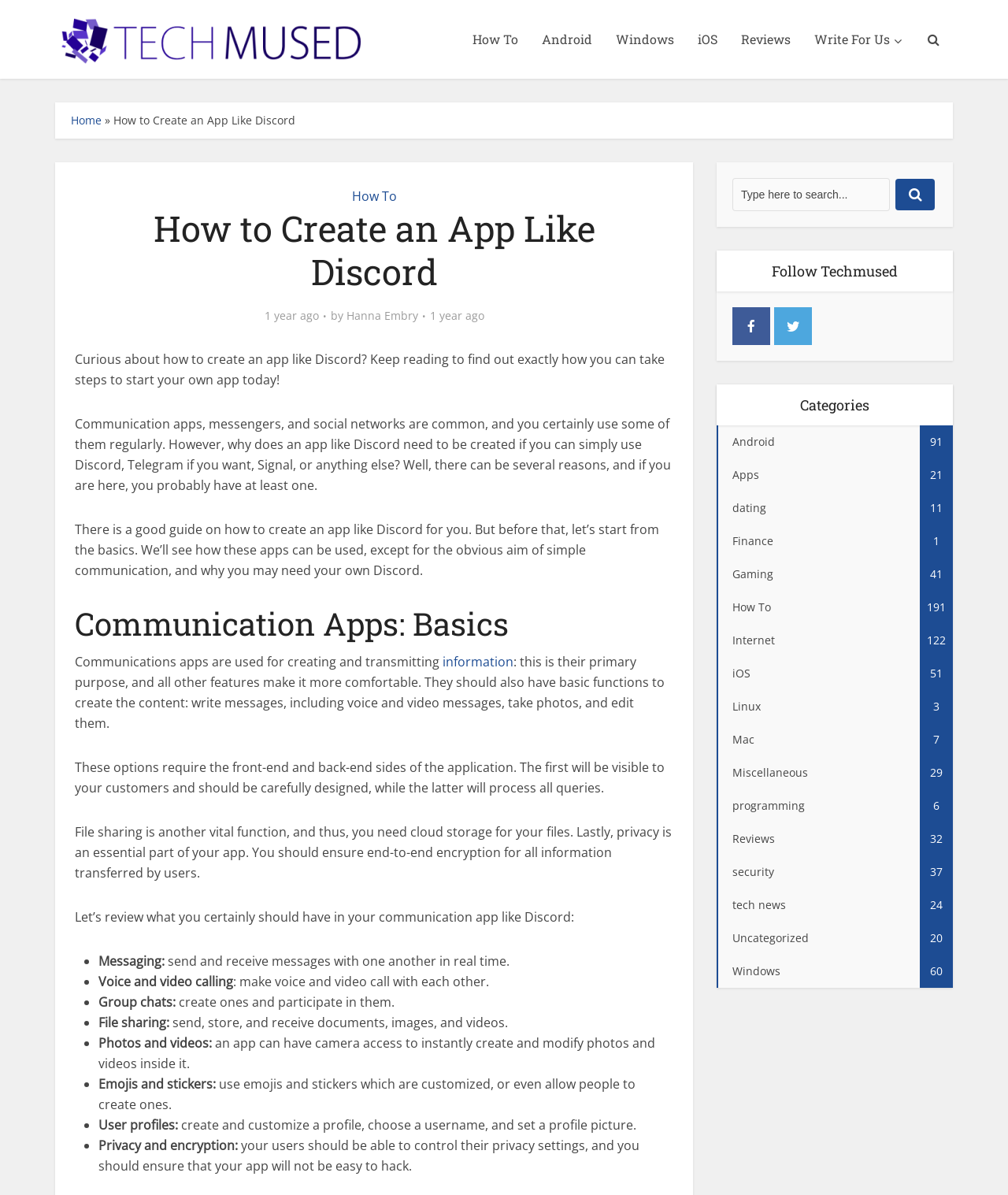Answer the question in a single word or phrase:
What features should a communication app like Discord have?

Messaging, voice and video calling, etc.